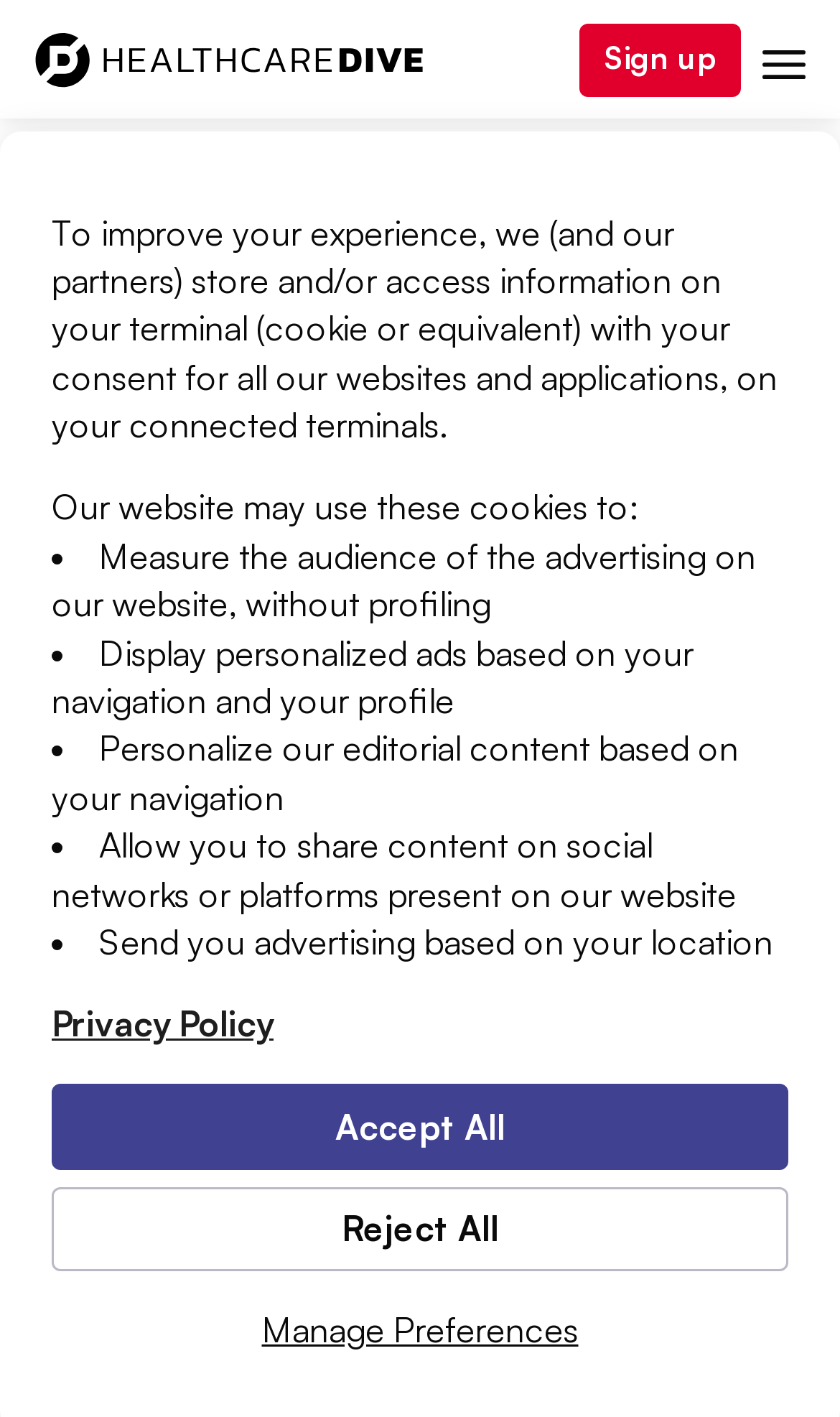What is the name of the website?
Please answer the question as detailed as possible based on the image.

I determined the name of the website by looking at the link element with the text 'Healthcare Dive' and an image with the same text, which is likely the logo of the website.